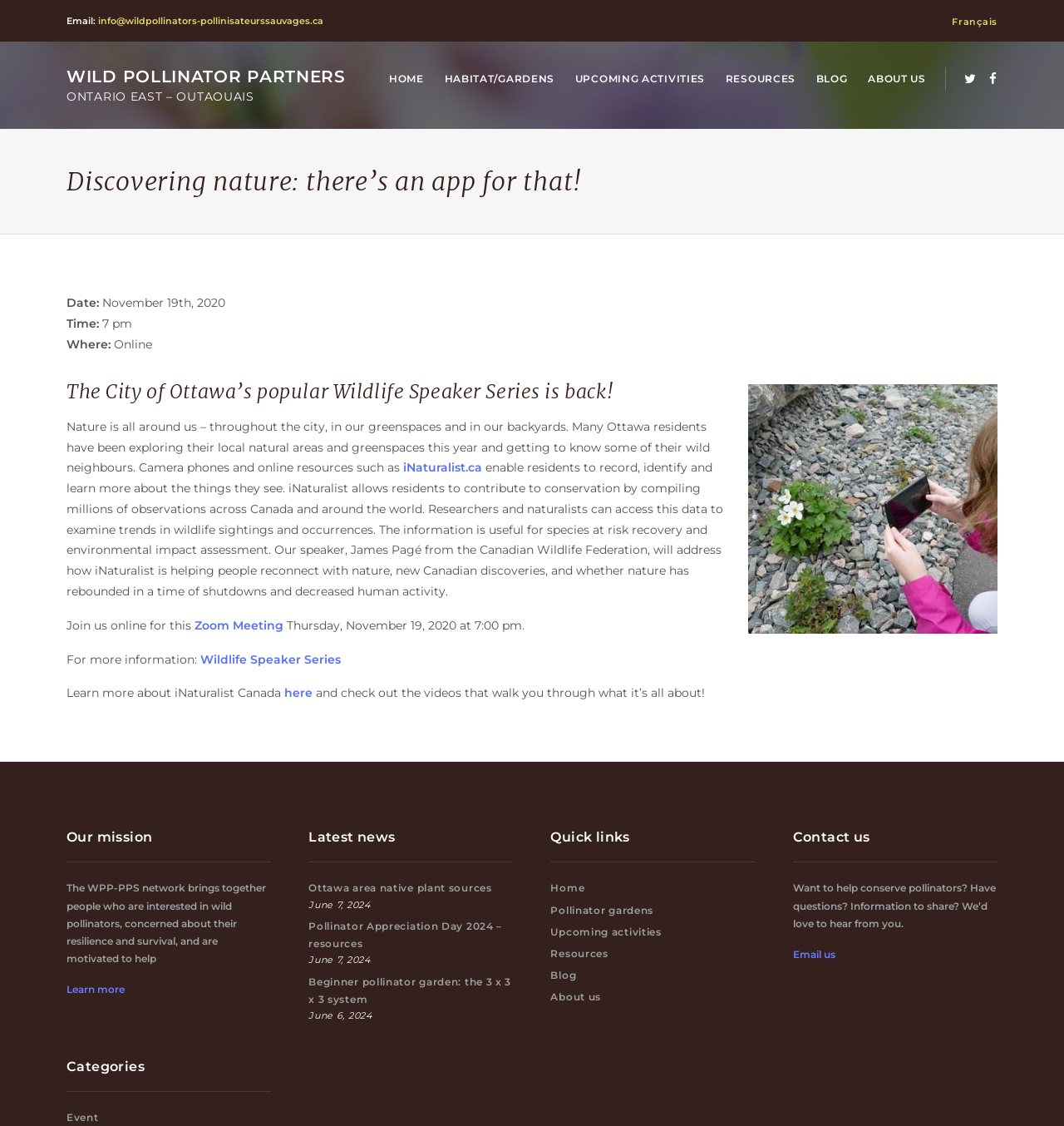What is the topic of the Wildlife Speaker Series event?
Please answer the question with a detailed and comprehensive explanation.

I found the topic by reading the static text element 'Nature is all around us...' and its corresponding link element 'iNaturalist.ca', which suggests that the event is about iNaturalist.